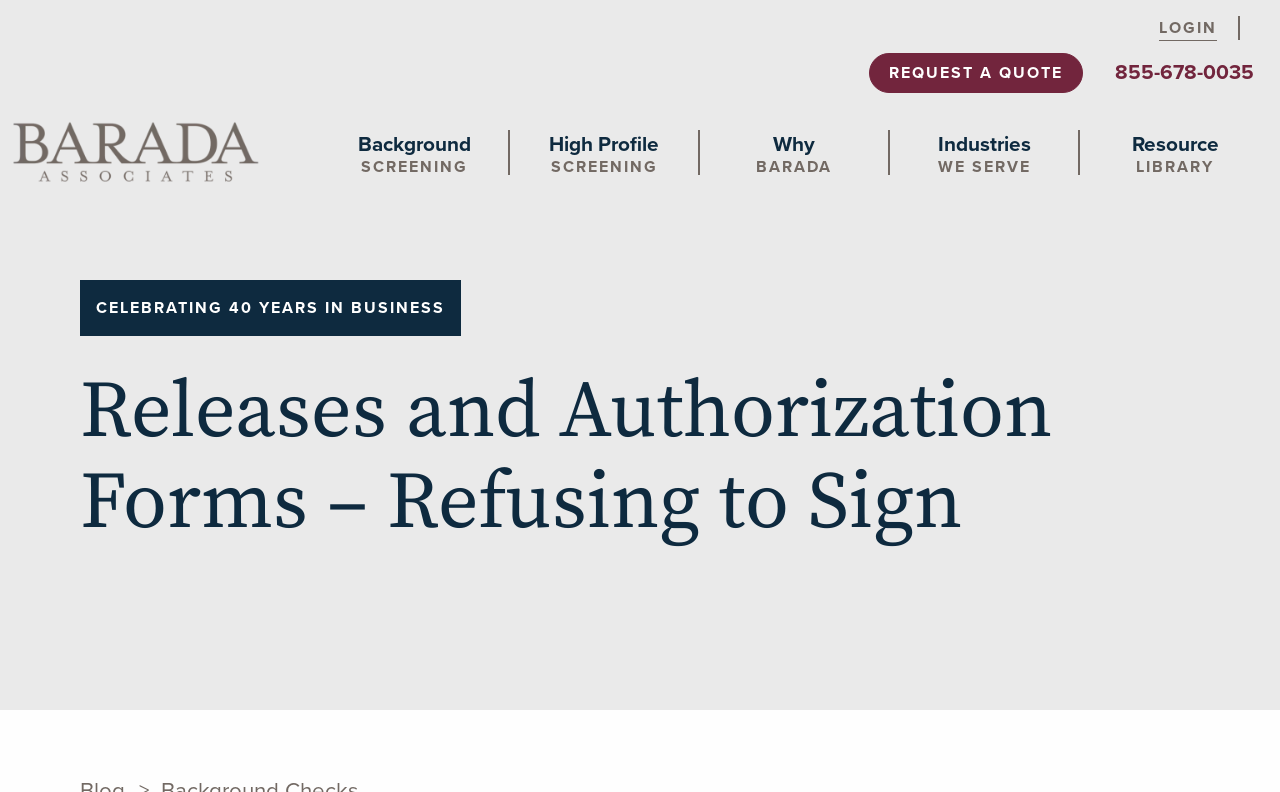Provide a brief response to the question below using one word or phrase:
What is the company name?

Barada Associates